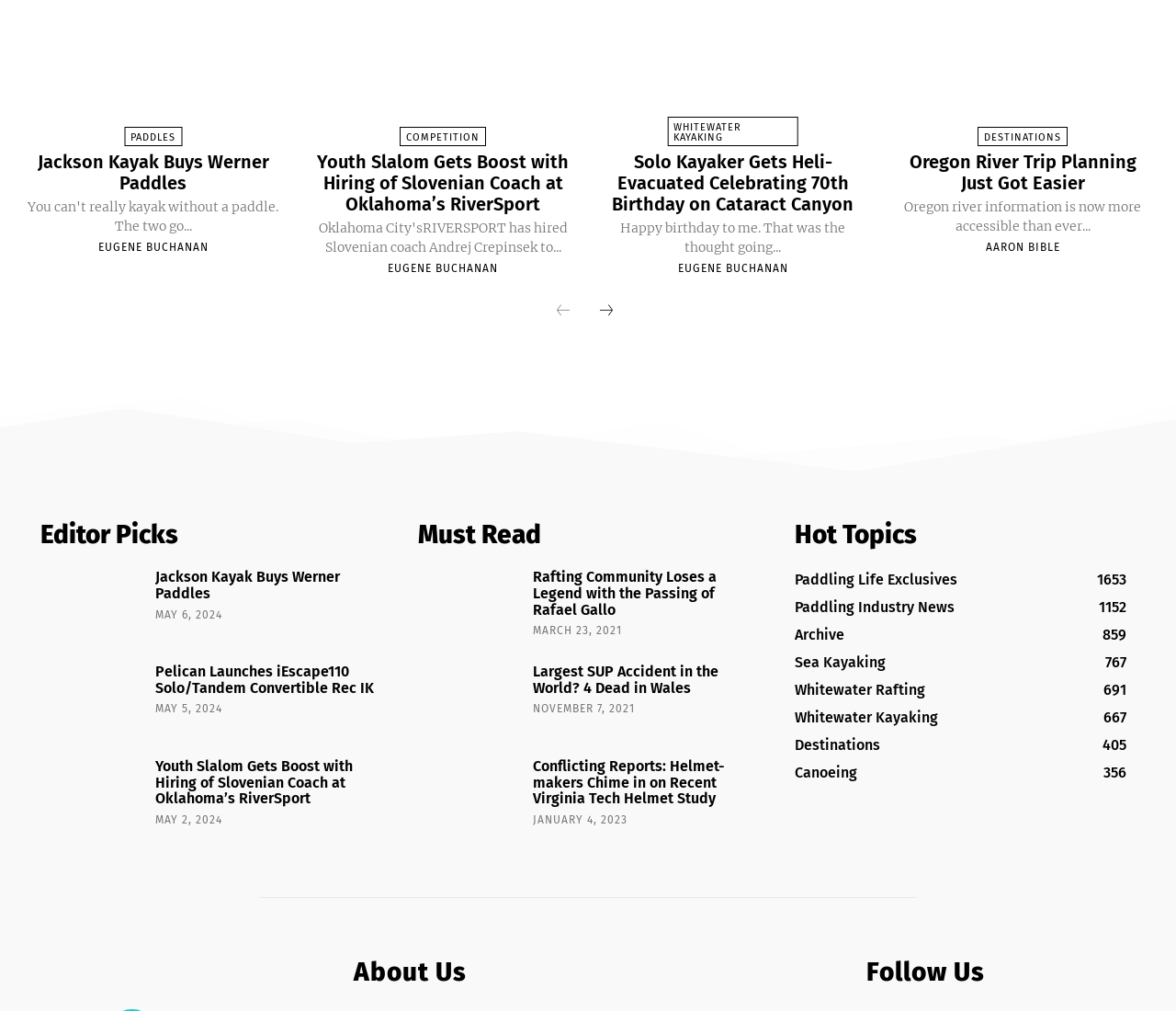Please find the bounding box coordinates of the element that needs to be clicked to perform the following instruction: "Read the article 'Jackson Kayak Buys Werner Paddles'". The bounding box coordinates should be four float numbers between 0 and 1, represented as [left, top, right, bottom].

[0.019, 0.15, 0.242, 0.19]